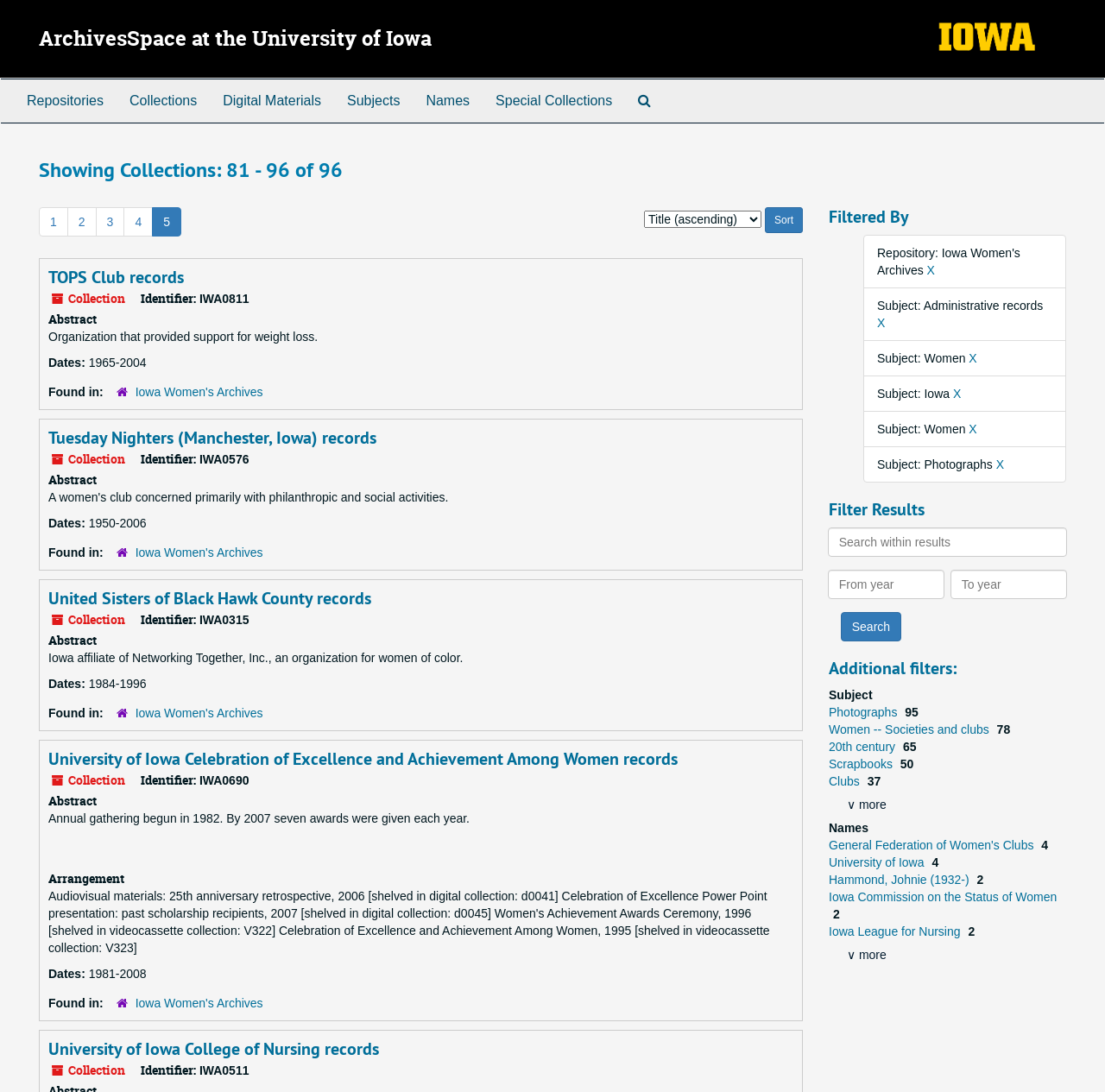How many collections are shown on this page?
Provide an in-depth and detailed answer to the question.

I counted the number of collection headings on the page, which are 'TOPS Club records', 'Tuesday Nighters (Manchester, Iowa) records', and so on. There are 16 of them in total.